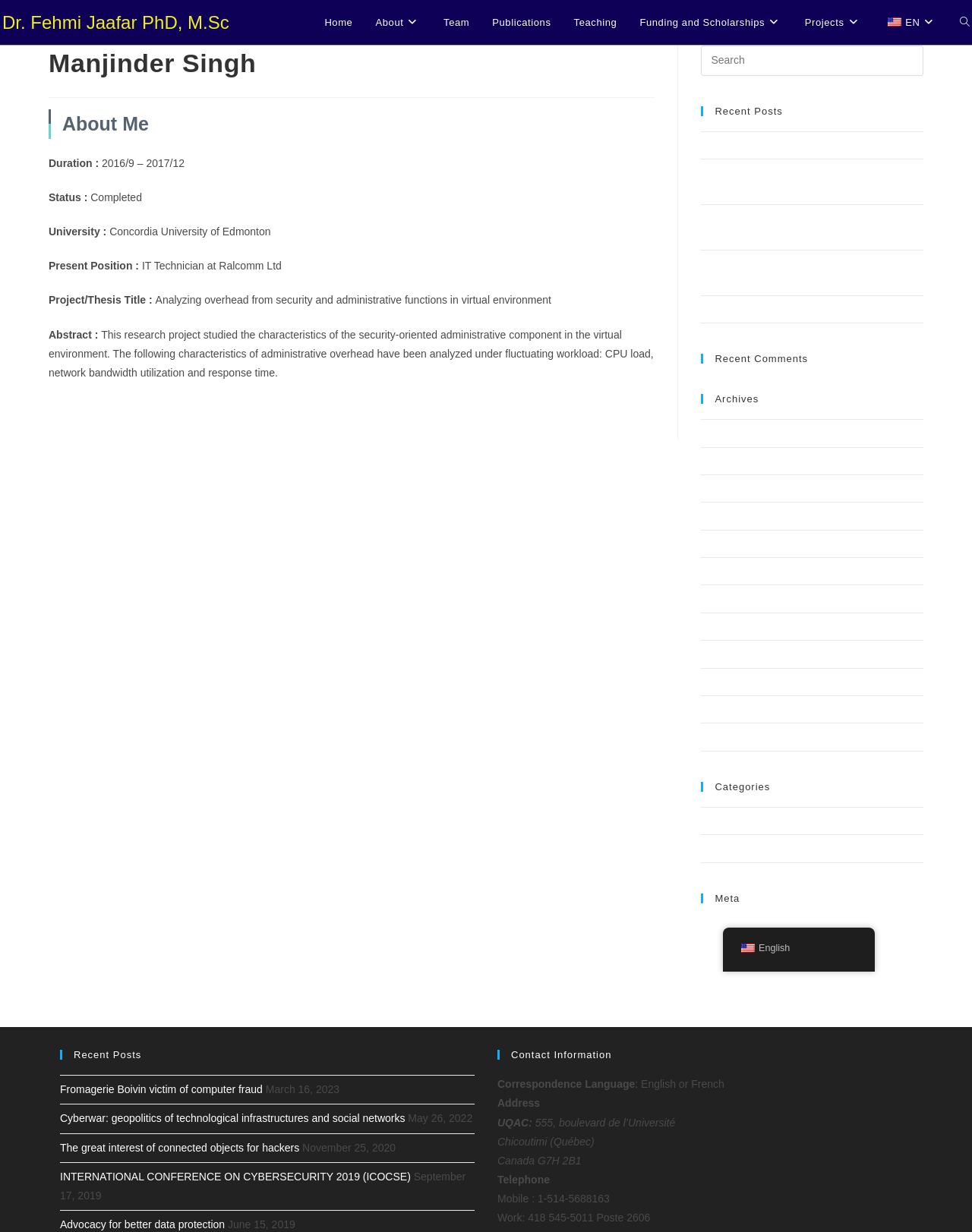Indicate the bounding box coordinates of the element that must be clicked to execute the instruction: "View the About page". The coordinates should be given as four float numbers between 0 and 1, i.e., [left, top, right, bottom].

[0.386, 0.014, 0.415, 0.023]